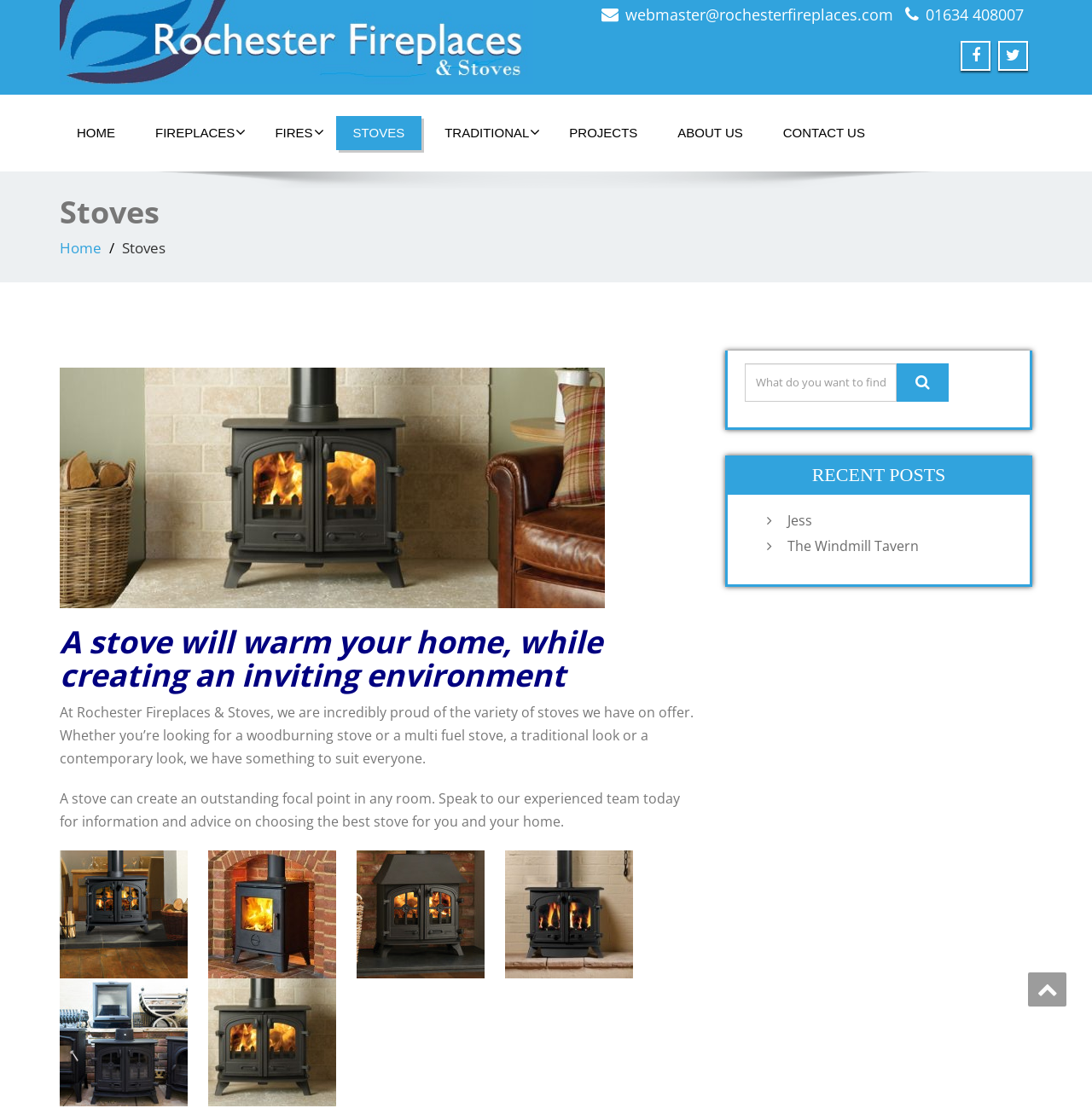How can I find information on choosing the best stove?
Look at the image and respond with a one-word or short phrase answer.

Speak to experienced team